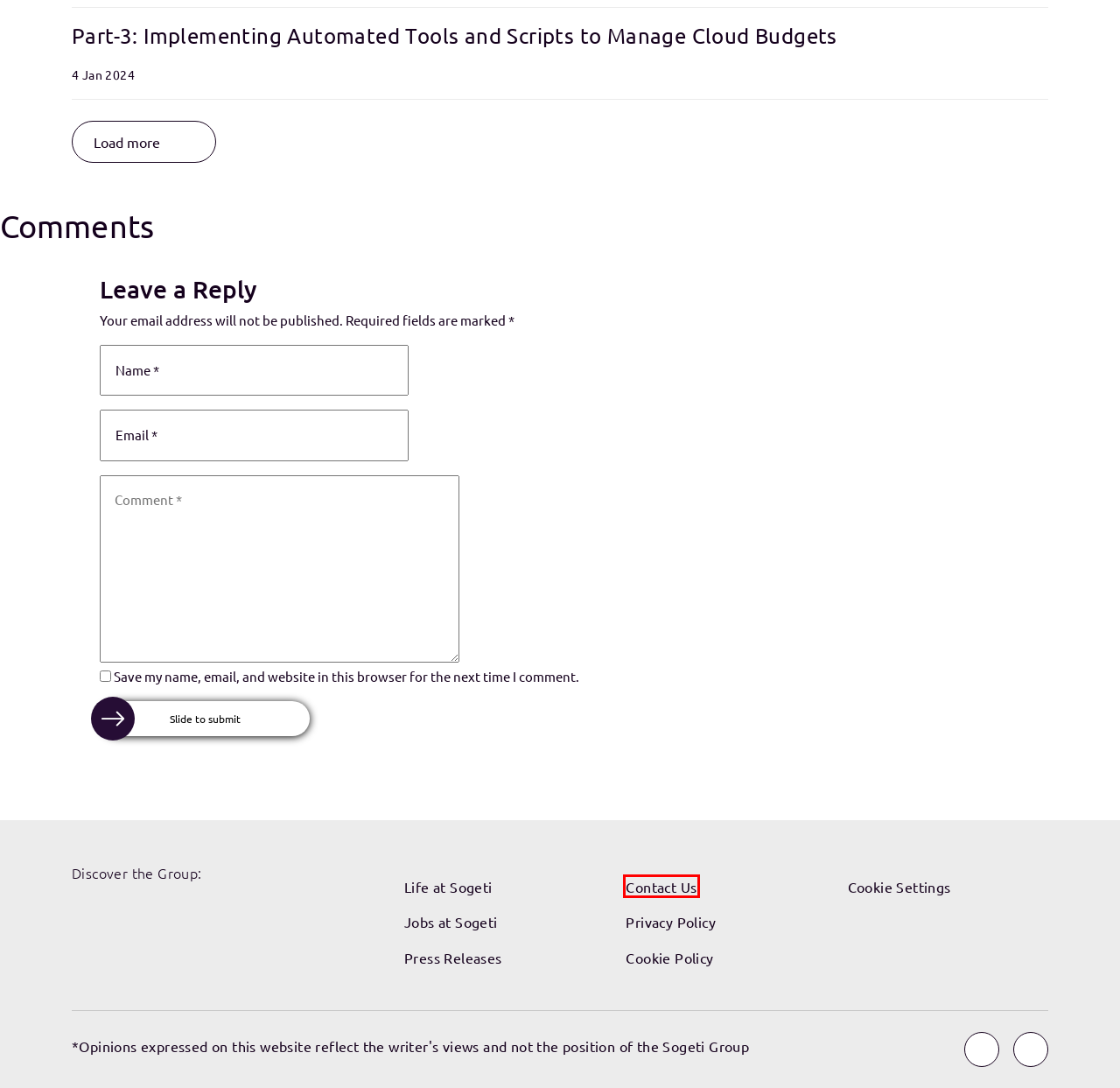You are looking at a screenshot of a webpage with a red bounding box around an element. Determine the best matching webpage description for the new webpage resulting from clicking the element in the red bounding box. Here are the descriptions:
A. Contact us - Sogeti Labs
B. Privacy Policy - Sogeti Labs
C. Executive Summit ’23 – The Great Progression [Keynote] by Peter Leyden - Sogeti Labs
D. Sogeti, provider of technology and engineering services
E. Newsroom
F. Blogs - Sogeti Labs
G. Presentations - Sogeti Labs
H. Jobs at Sogeti

A